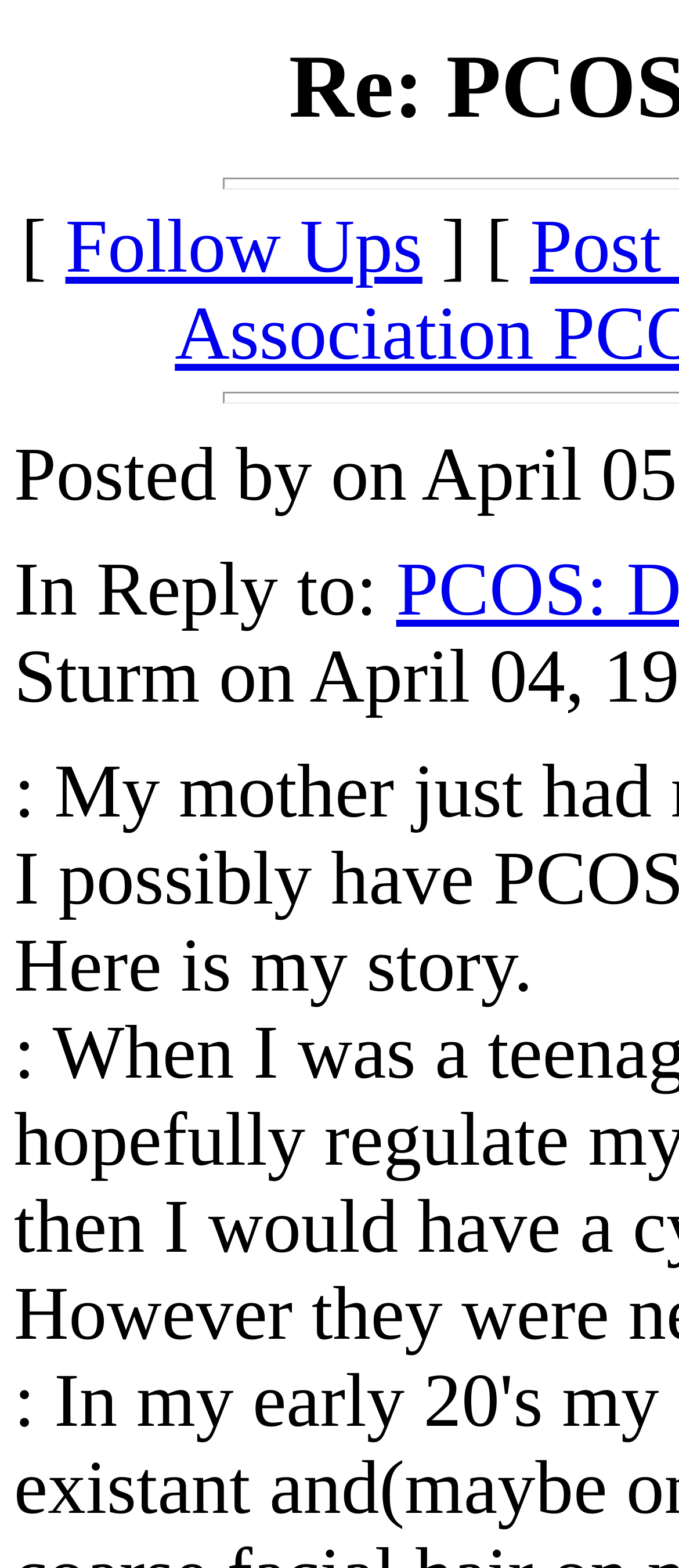Please identify the webpage's heading and generate its text content.

Re: PCOS: Dr. Please answer